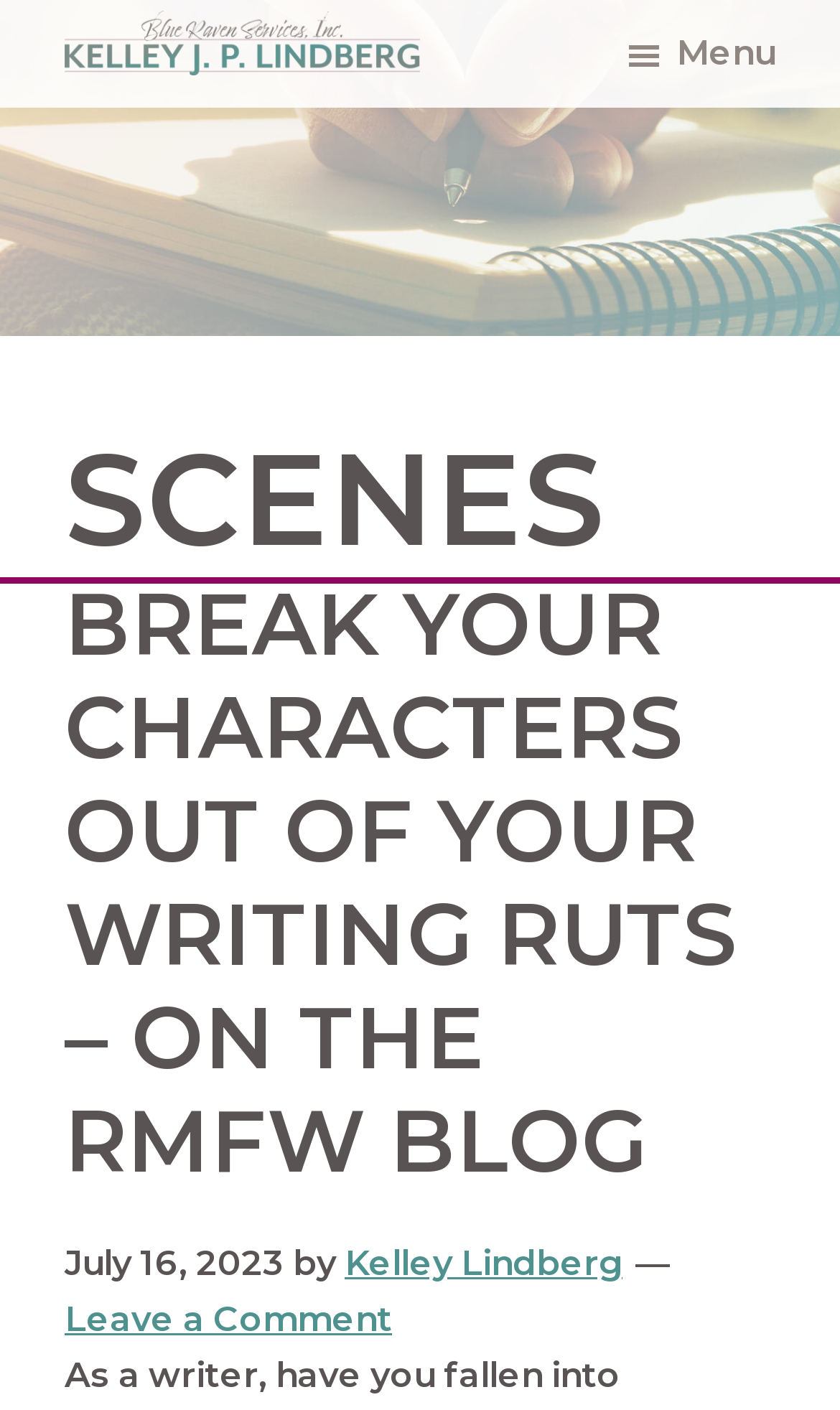What is the topic of the blog post?
Using the image, elaborate on the answer with as much detail as possible.

The topic of the blog post can be inferred from the title 'BREAK YOUR CHARACTERS OUT OF YOUR WRITING RUTS – ON THE RMFW BLOG' which suggests that the post is about helping writers overcome creative blocks or ruts.